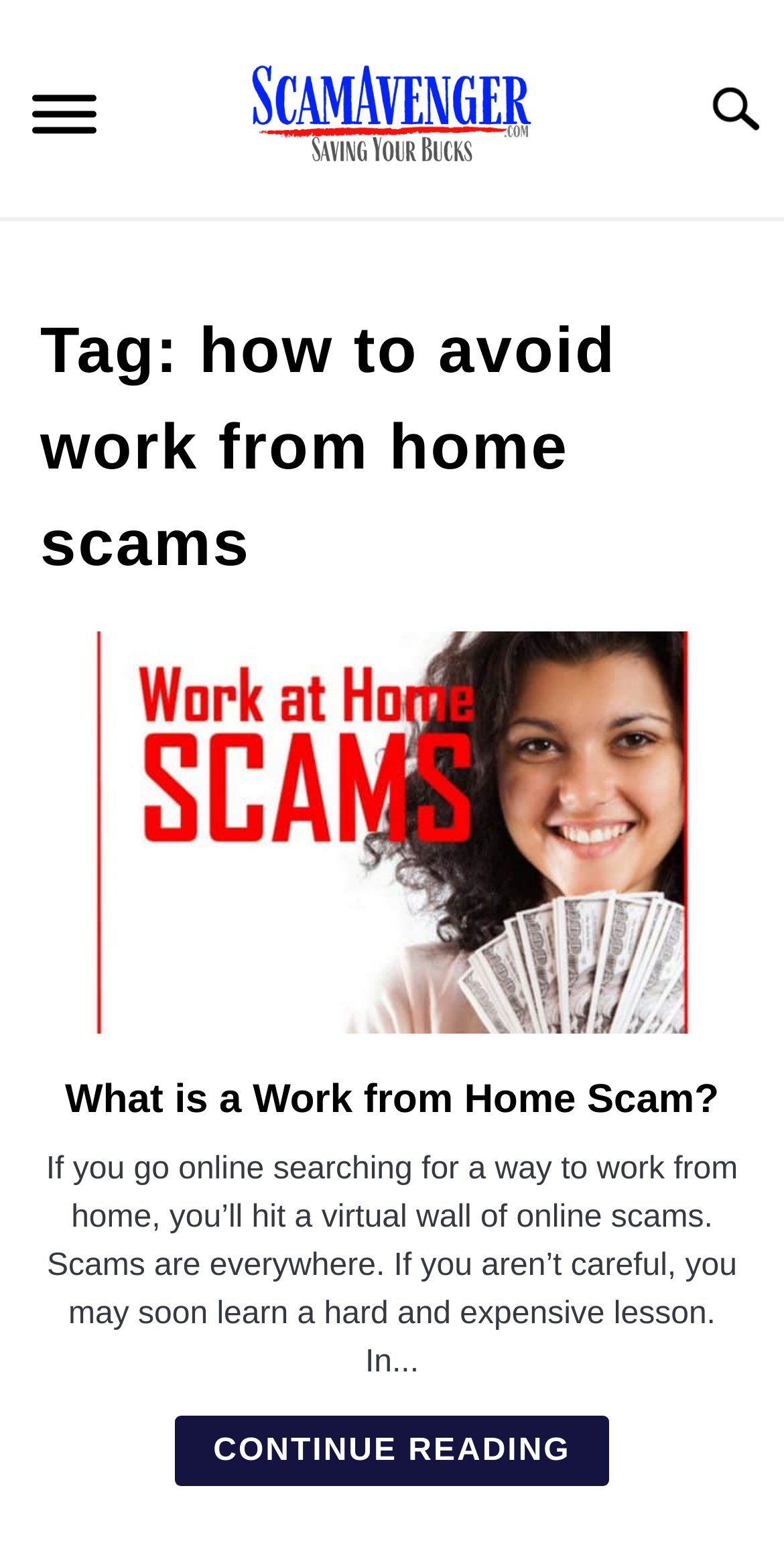Please specify the bounding box coordinates in the format (top-left x, top-left y, bottom-right x, bottom-right y), with all values as floating point numbers between 0 and 1. Identify the bounding box of the UI element described by: Home

None